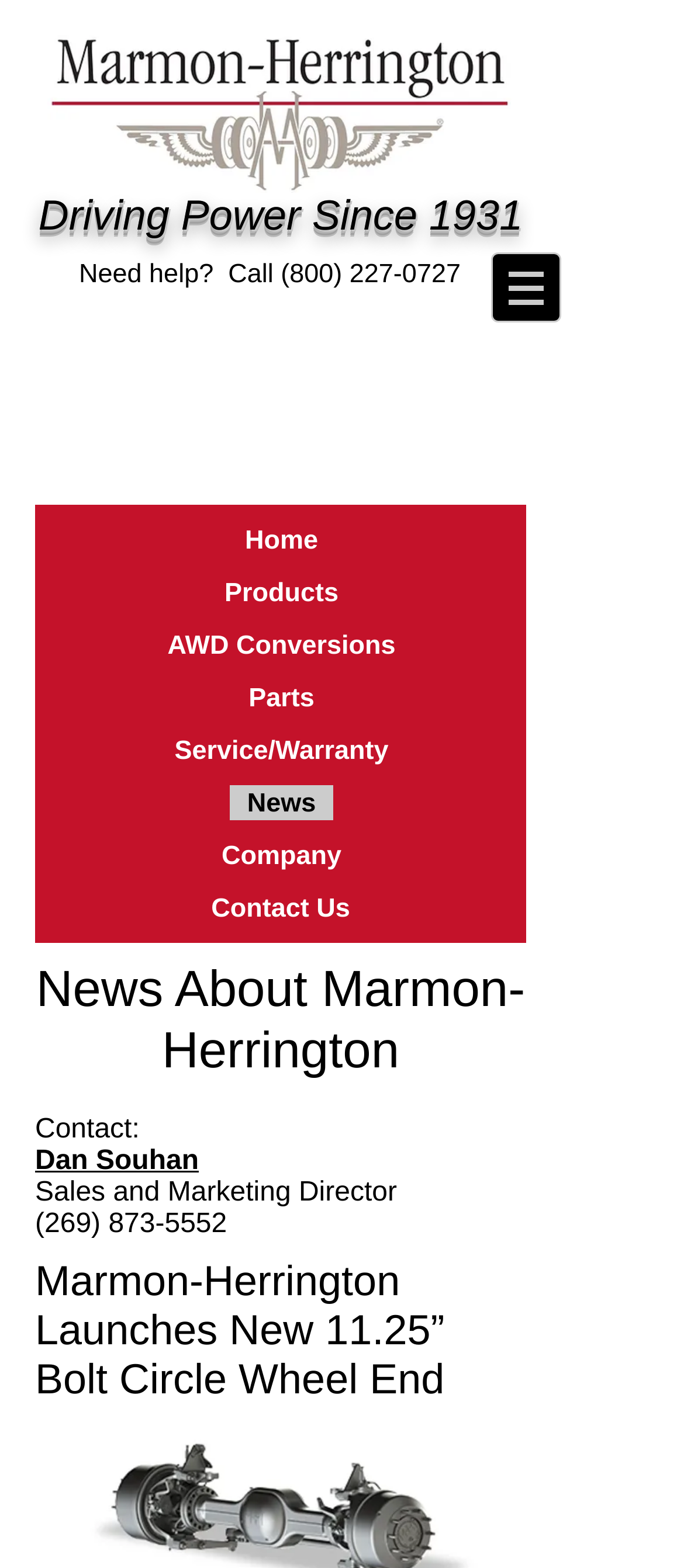Find and indicate the bounding box coordinates of the region you should select to follow the given instruction: "Read news about Marmon-Herrington".

[0.051, 0.613, 0.769, 0.69]